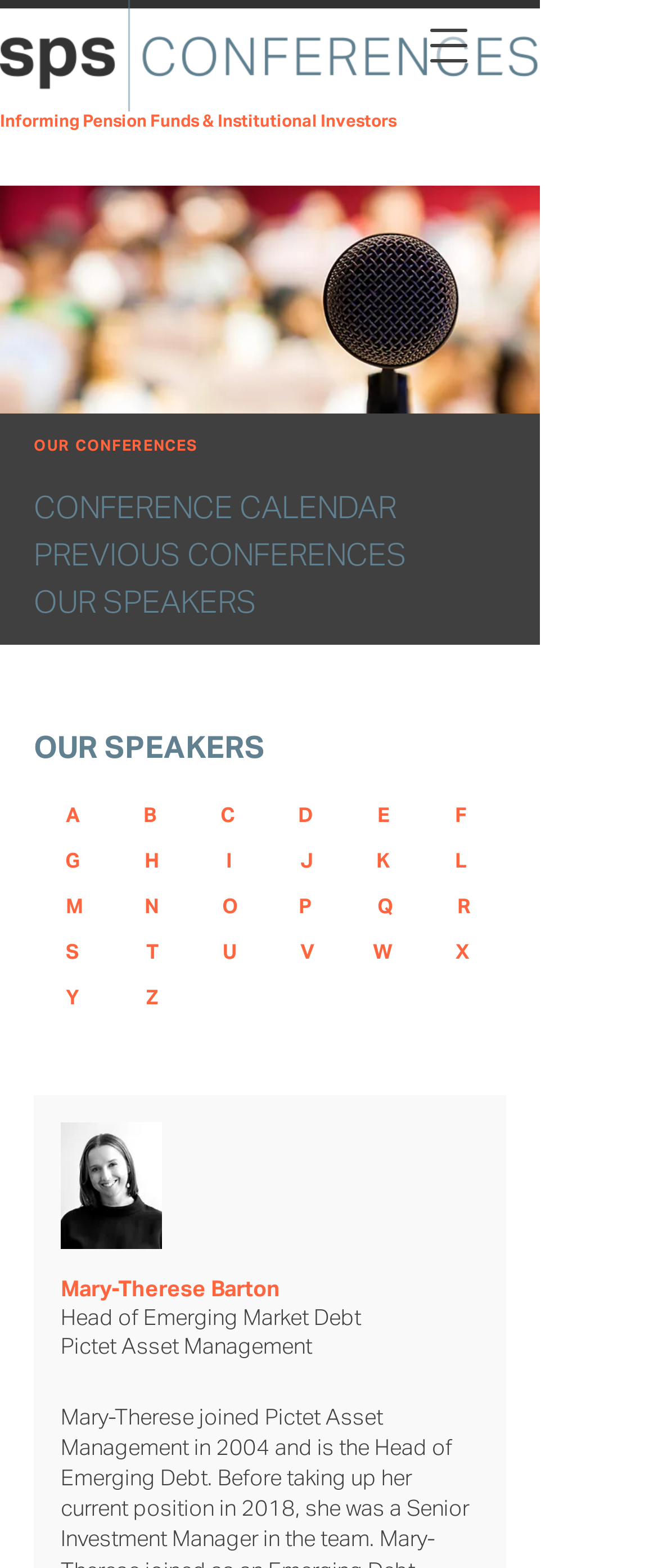Give a concise answer of one word or phrase to the question: 
What is the occupation of Mary-Therese Barton?

Head of Emerging Market Debt